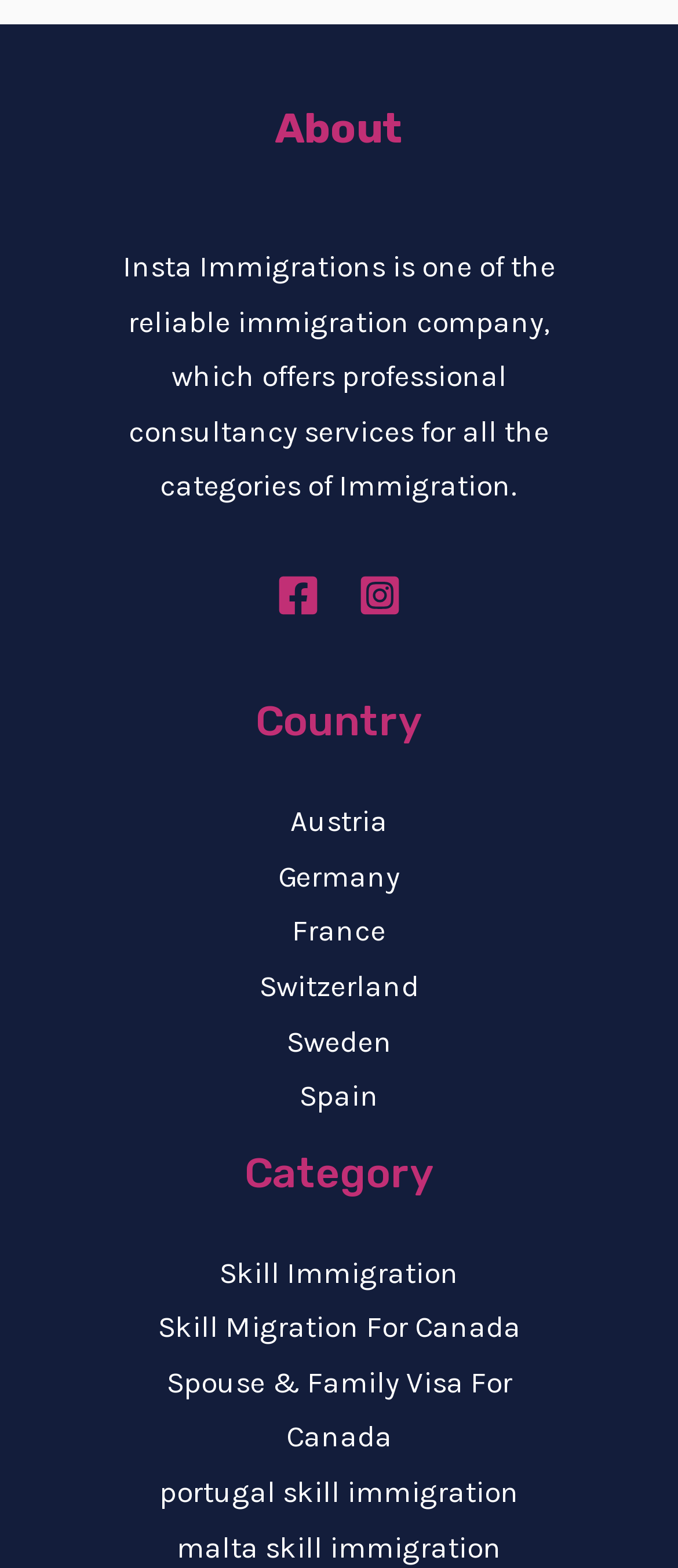Respond to the question with just a single word or phrase: 
What social media platforms are linked?

Facebook, Instagram